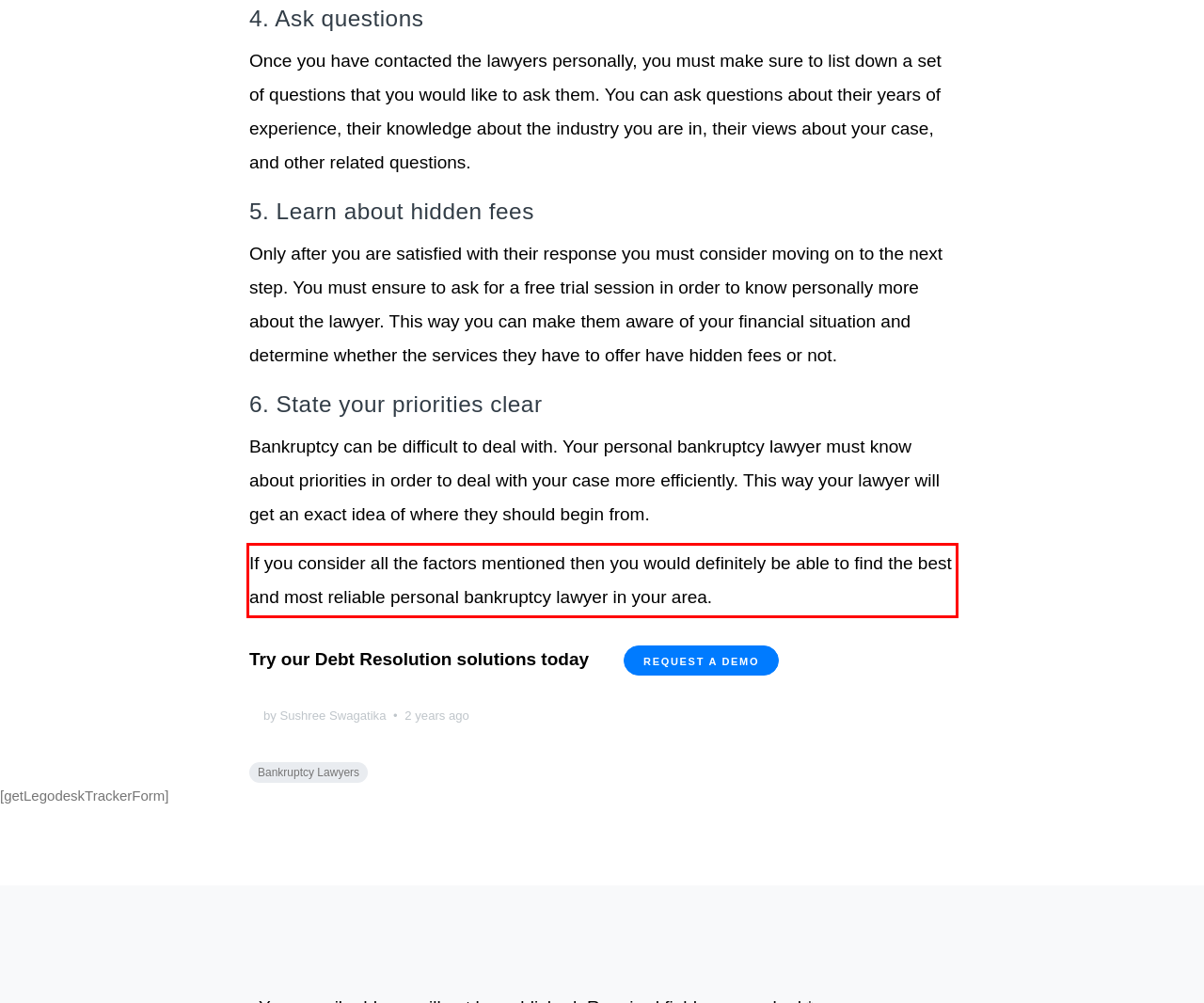Given a webpage screenshot, locate the red bounding box and extract the text content found inside it.

If you consider all the factors mentioned then you would definitely be able to find the best and most reliable personal bankruptcy lawyer in your area.